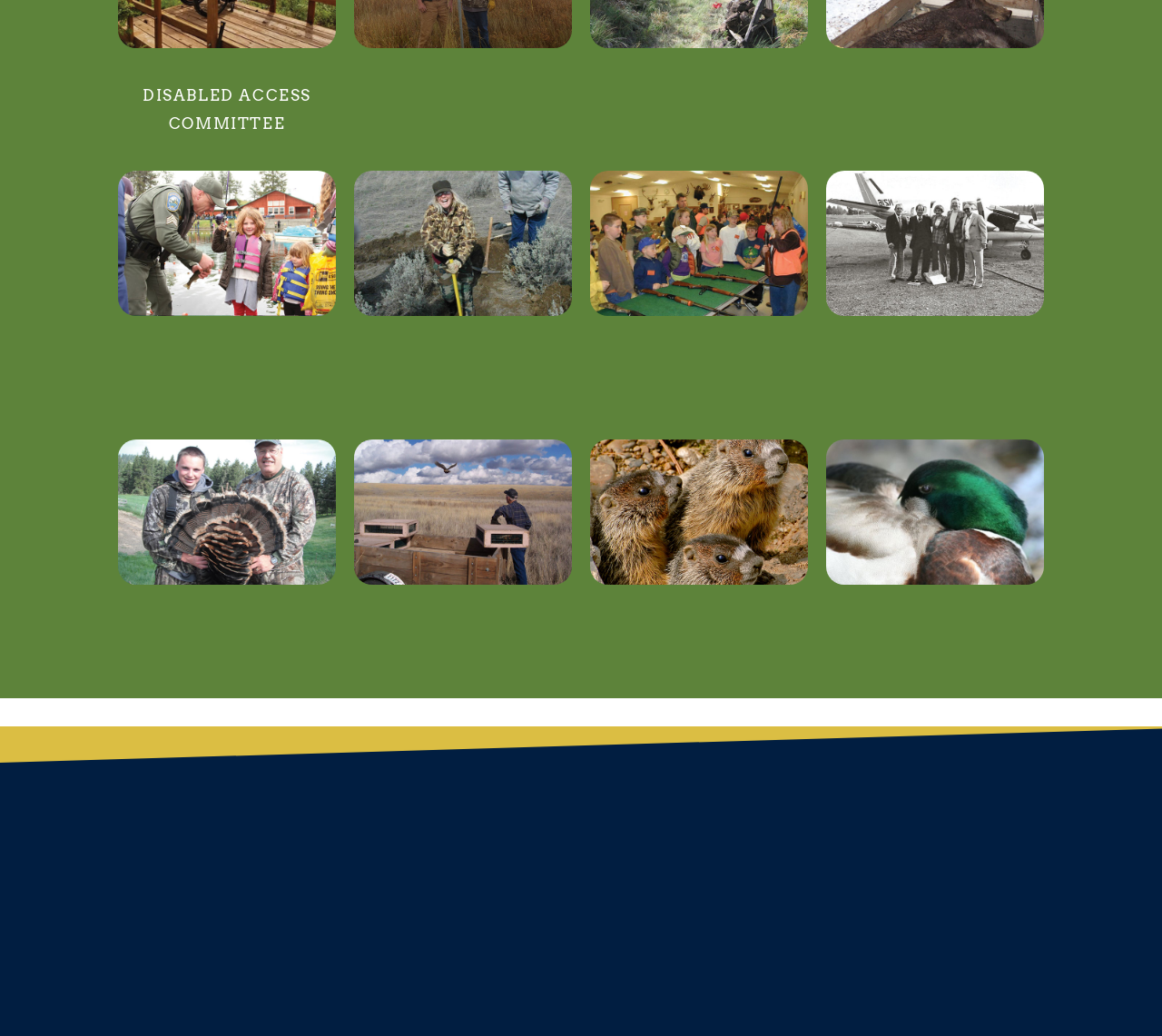What is the first link on the webpage?
Please provide a single word or phrase as the answer based on the screenshot.

Kids Fishing